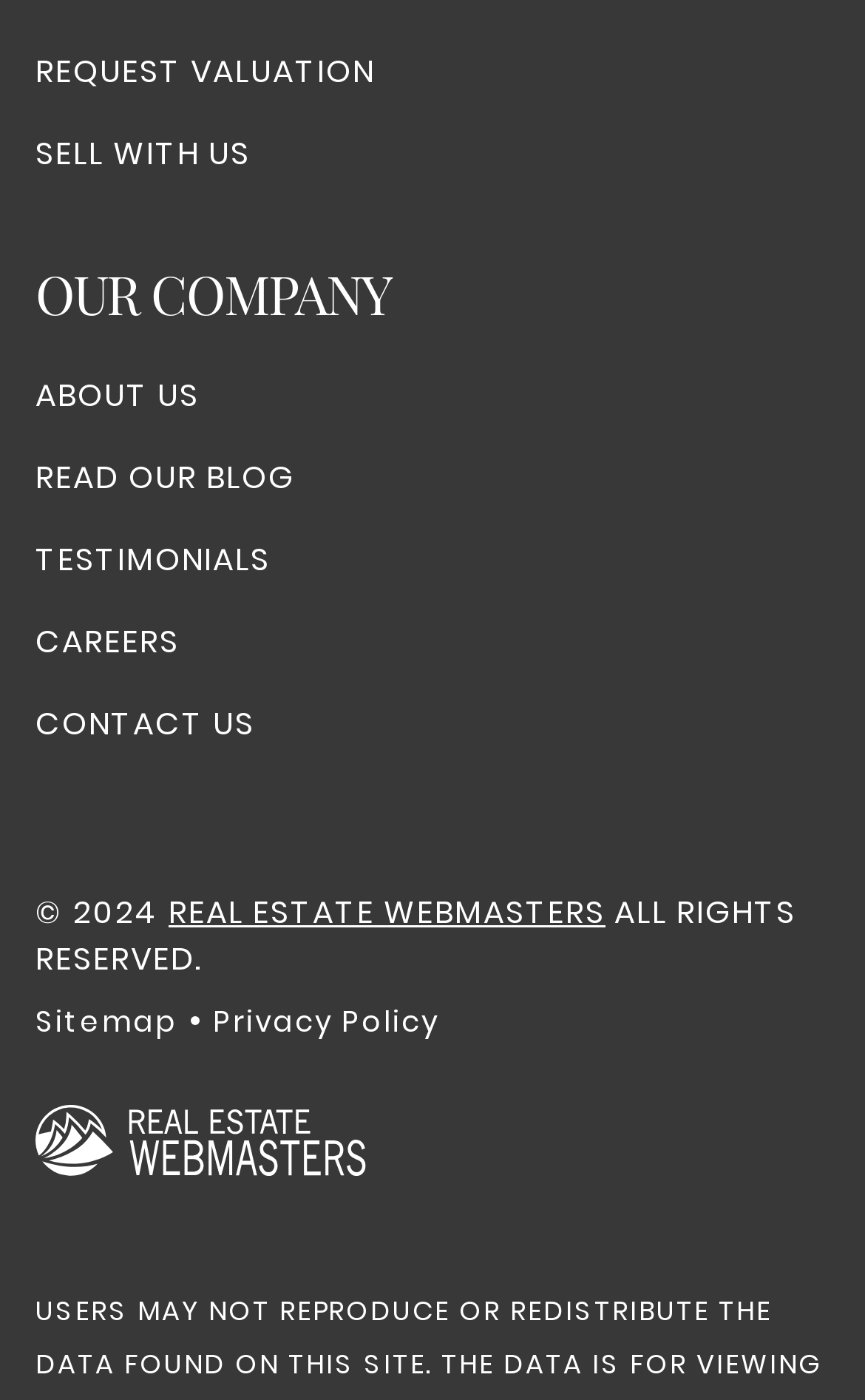Identify the bounding box coordinates of the region that should be clicked to execute the following instruction: "Contact the company".

[0.041, 0.501, 0.295, 0.534]